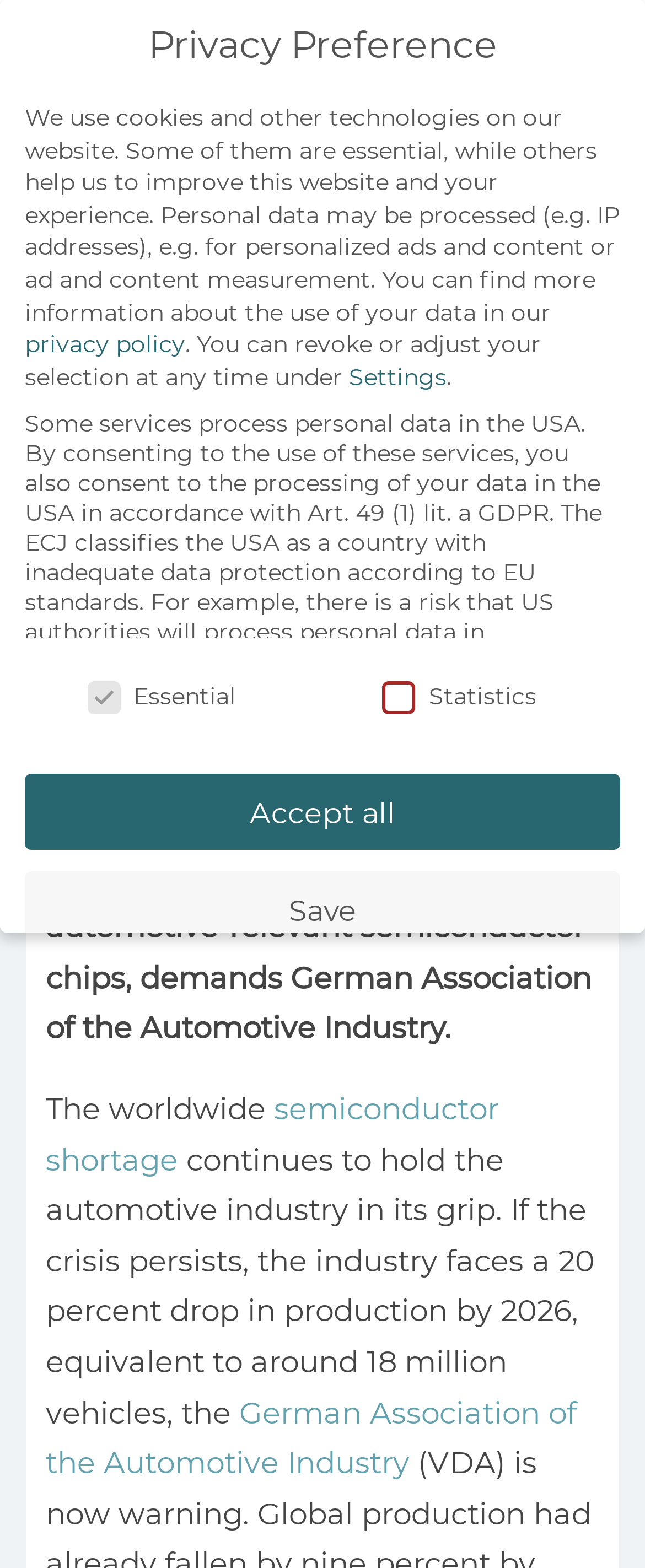Who wrote the article?
Give a comprehensive and detailed explanation for the question.

I found the author's name by looking at the text next to the 'by' keyword, which is a common indicator of the author's name in articles.